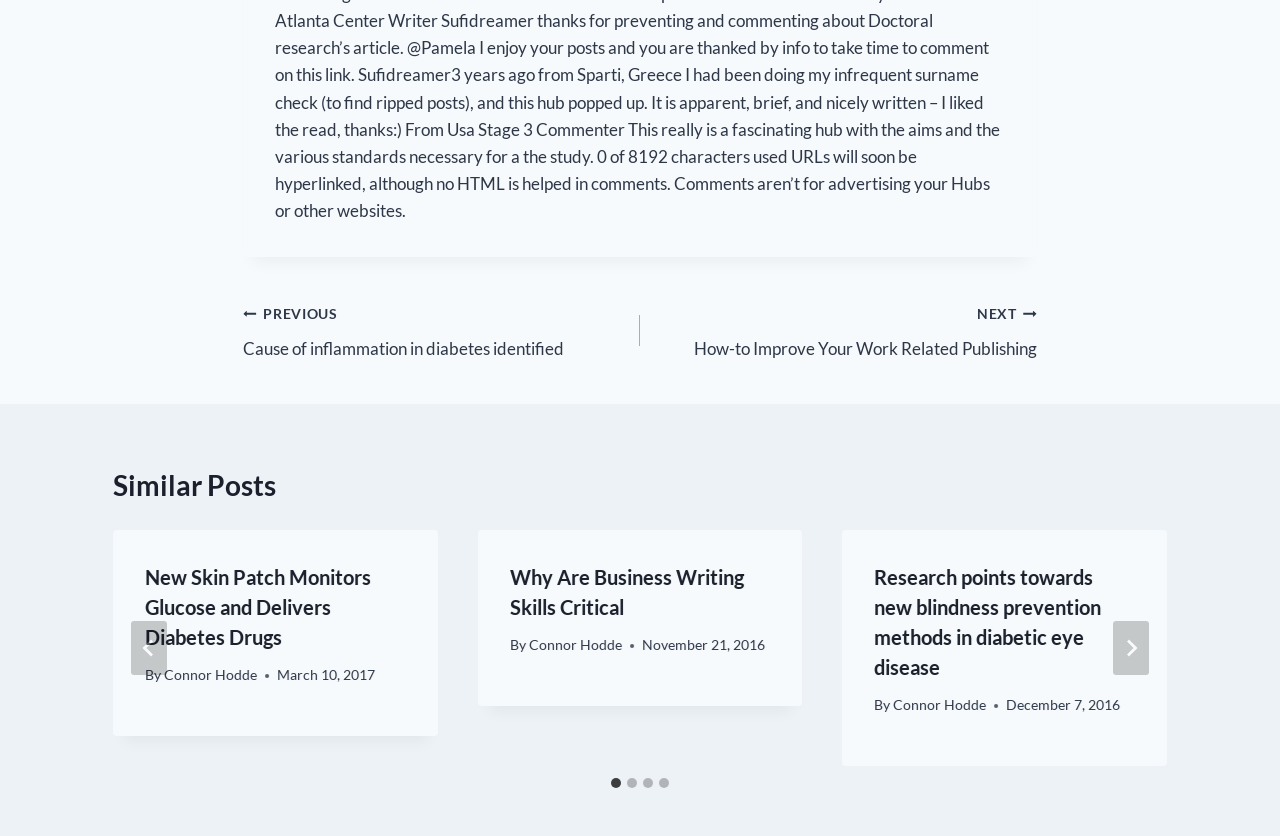Answer the following inquiry with a single word or phrase:
How many similar posts are shown on this page?

4